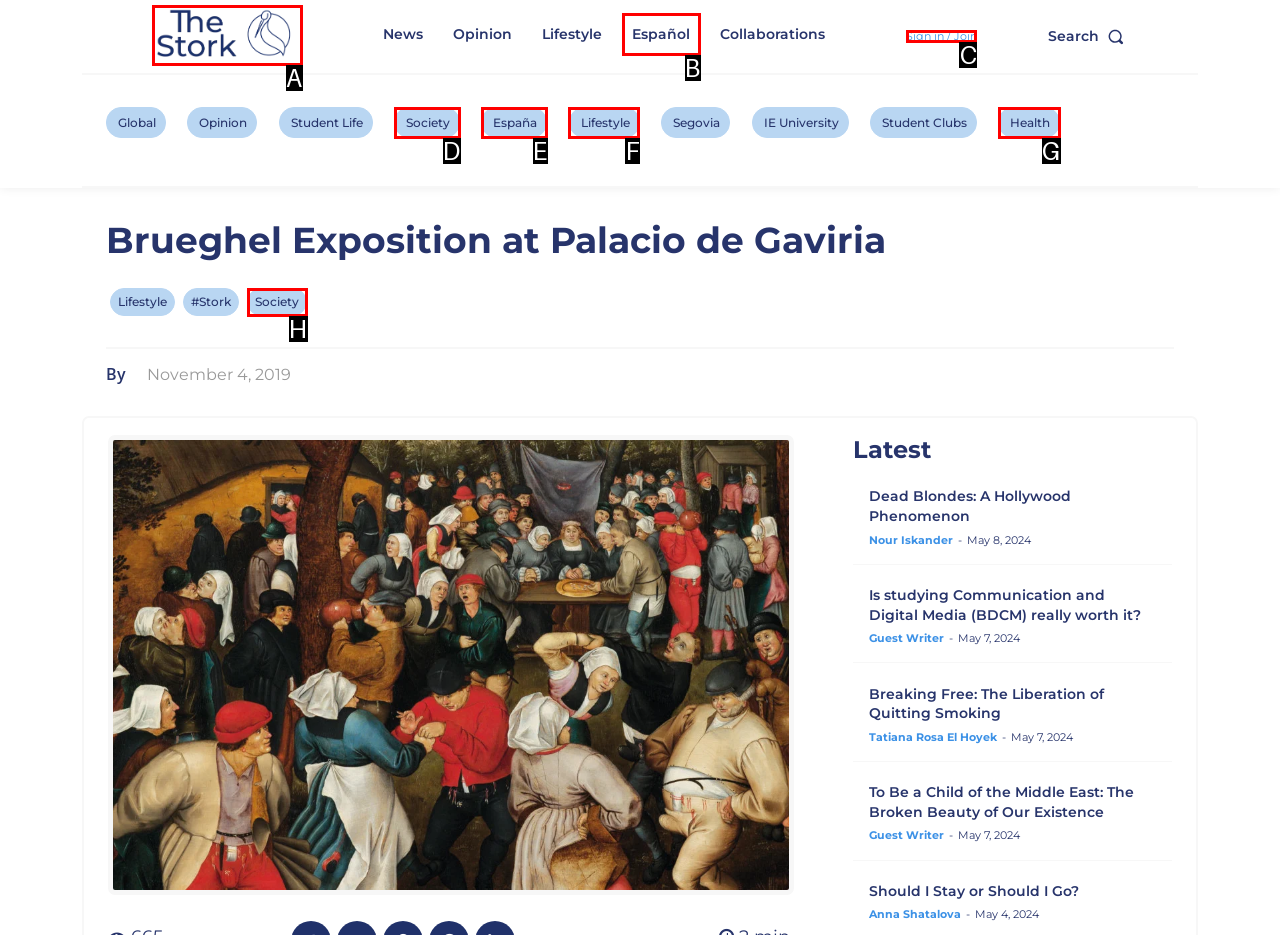Pick the HTML element that should be clicked to execute the task: Sign in or join the community
Respond with the letter corresponding to the correct choice.

C